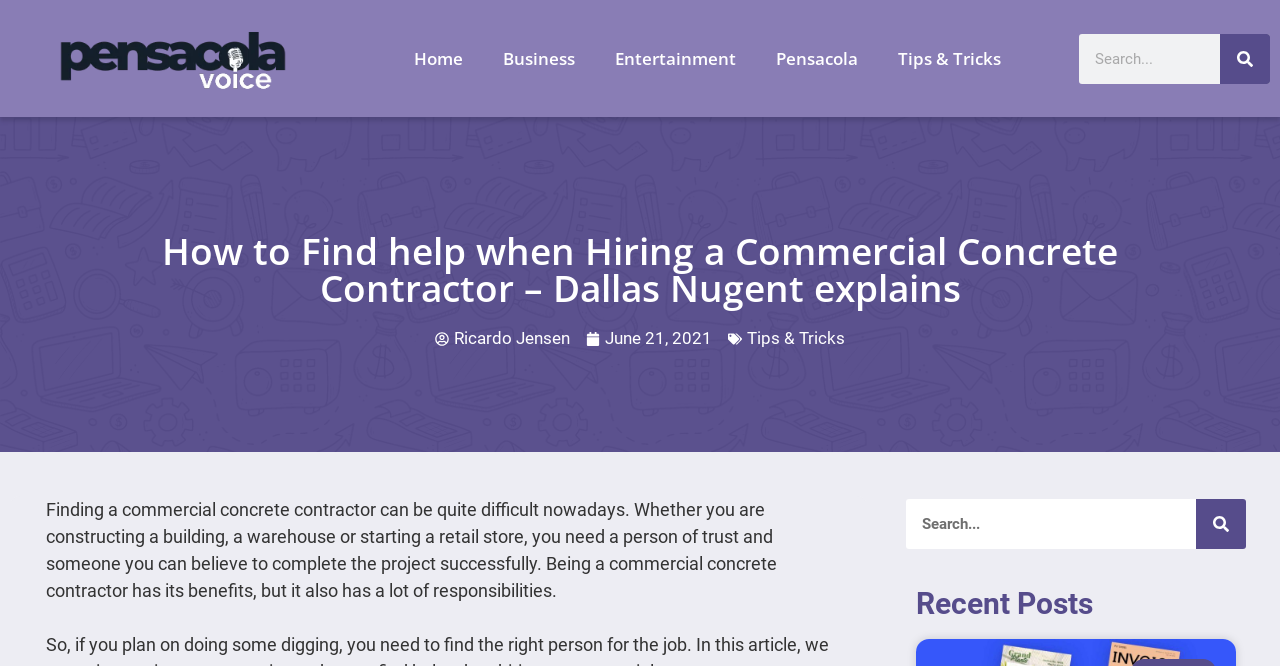Please find the bounding box coordinates for the clickable element needed to perform this instruction: "Go to the Home page".

[0.308, 0.053, 0.378, 0.122]